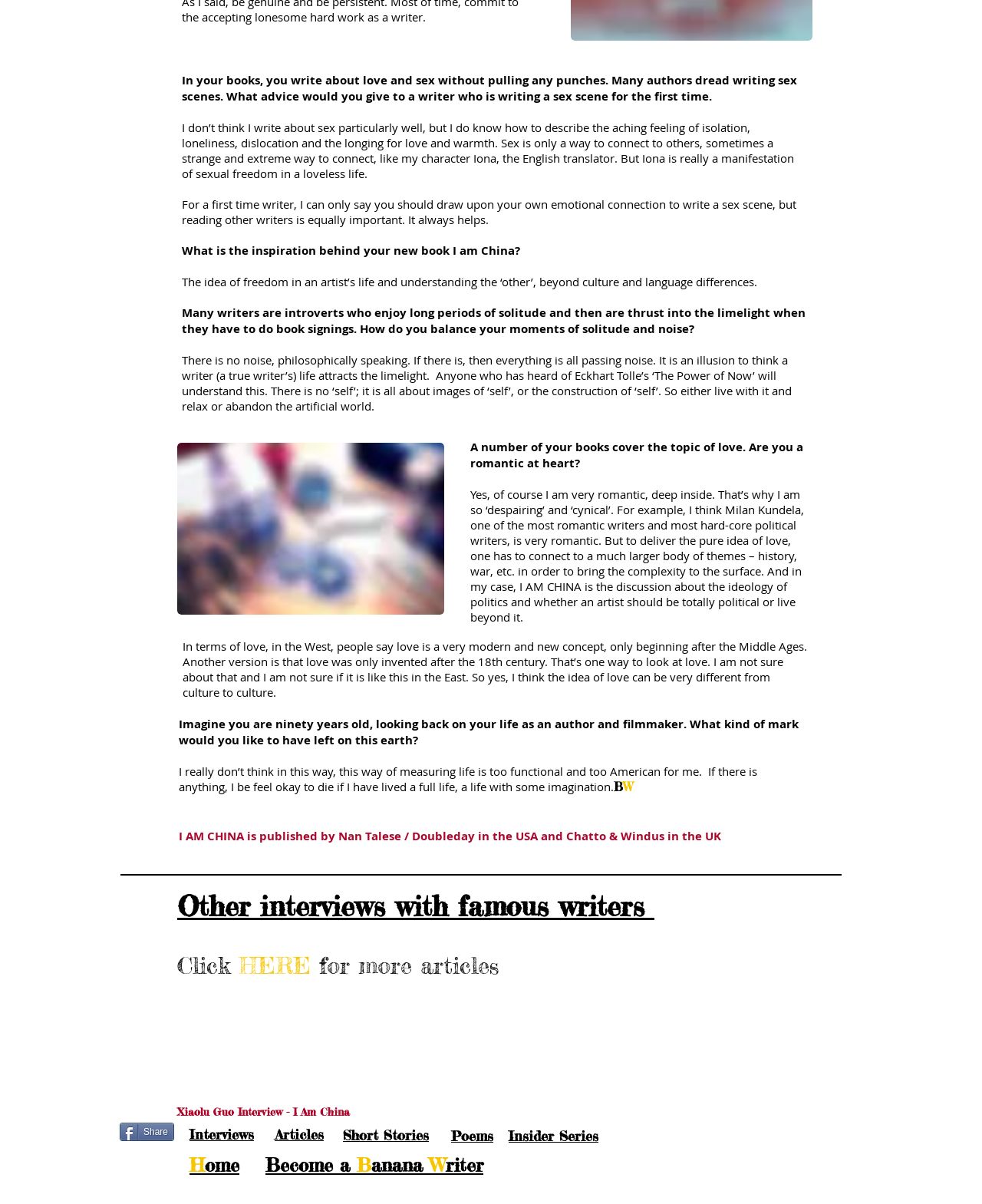Provide the bounding box coordinates of the HTML element described by the text: "Short Stories".

[0.349, 0.936, 0.437, 0.95]